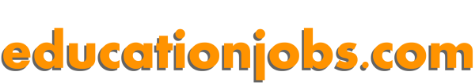Generate a comprehensive description of the image.

The image displays the logo for "educationjobs.com," a website dedicated to connecting educators with job opportunities in the education sector. The logo features the website's name prominently in bold, vibrant orange letters, conveying a sense of professionalism and energy. The sleek design is complemented by a subtle drop shadow, enhancing its visibility and appeal. This logo likely serves as a key visual element on the platform, inviting users to explore educational job postings and resources tailored for both job seekers and recruiters in the education field.